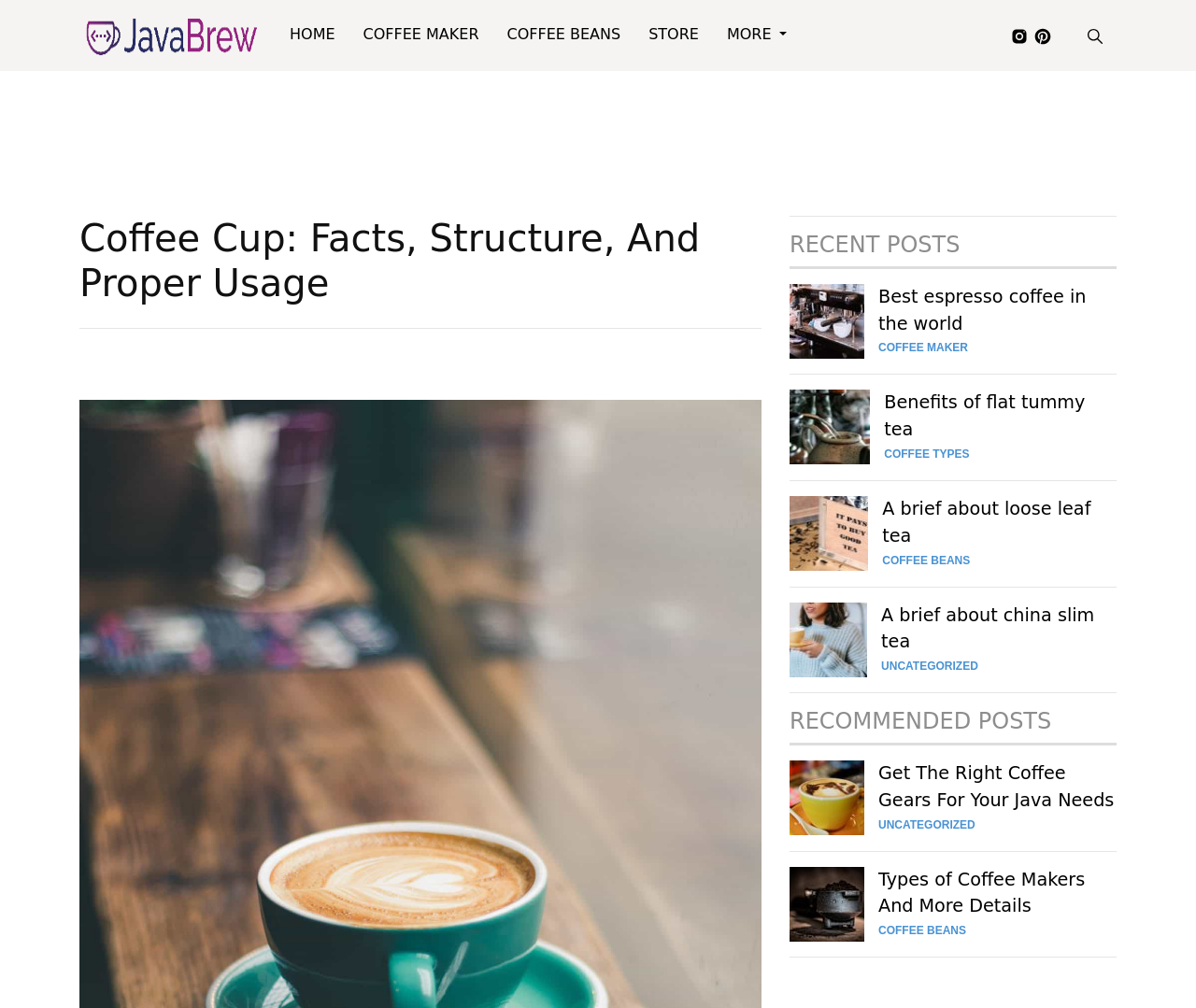What is the purpose of the links at the top of the webpage?
Give a one-word or short-phrase answer derived from the screenshot.

Navigation